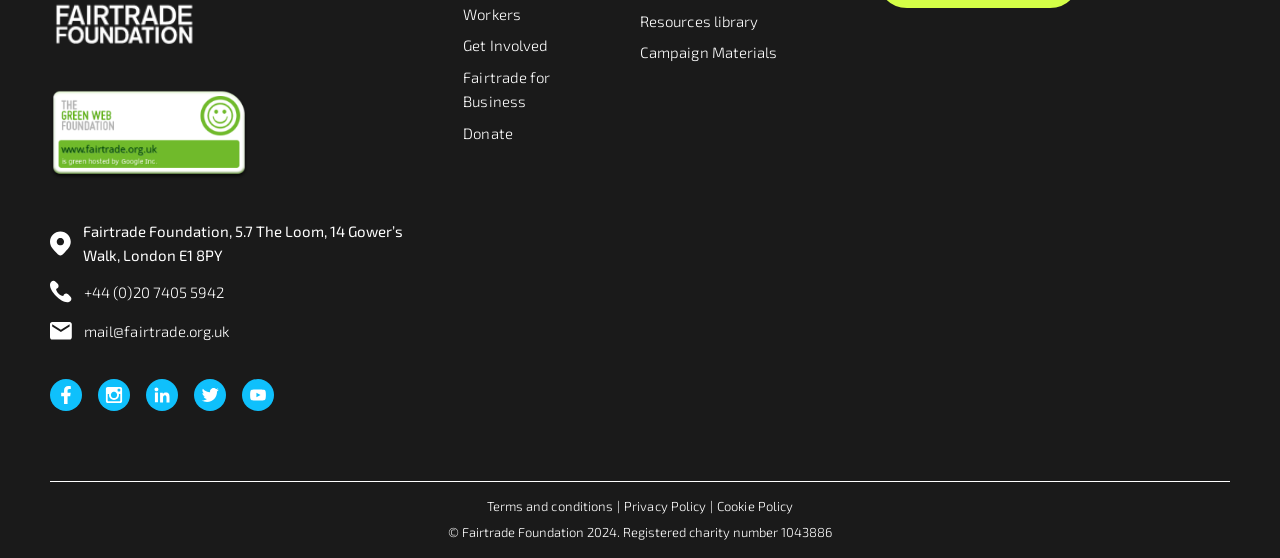Identify the bounding box coordinates of the element that should be clicked to fulfill this task: "Send an email to Fairtrade Foundation". The coordinates should be provided as four float numbers between 0 and 1, i.e., [left, top, right, bottom].

[0.039, 0.566, 0.179, 0.62]